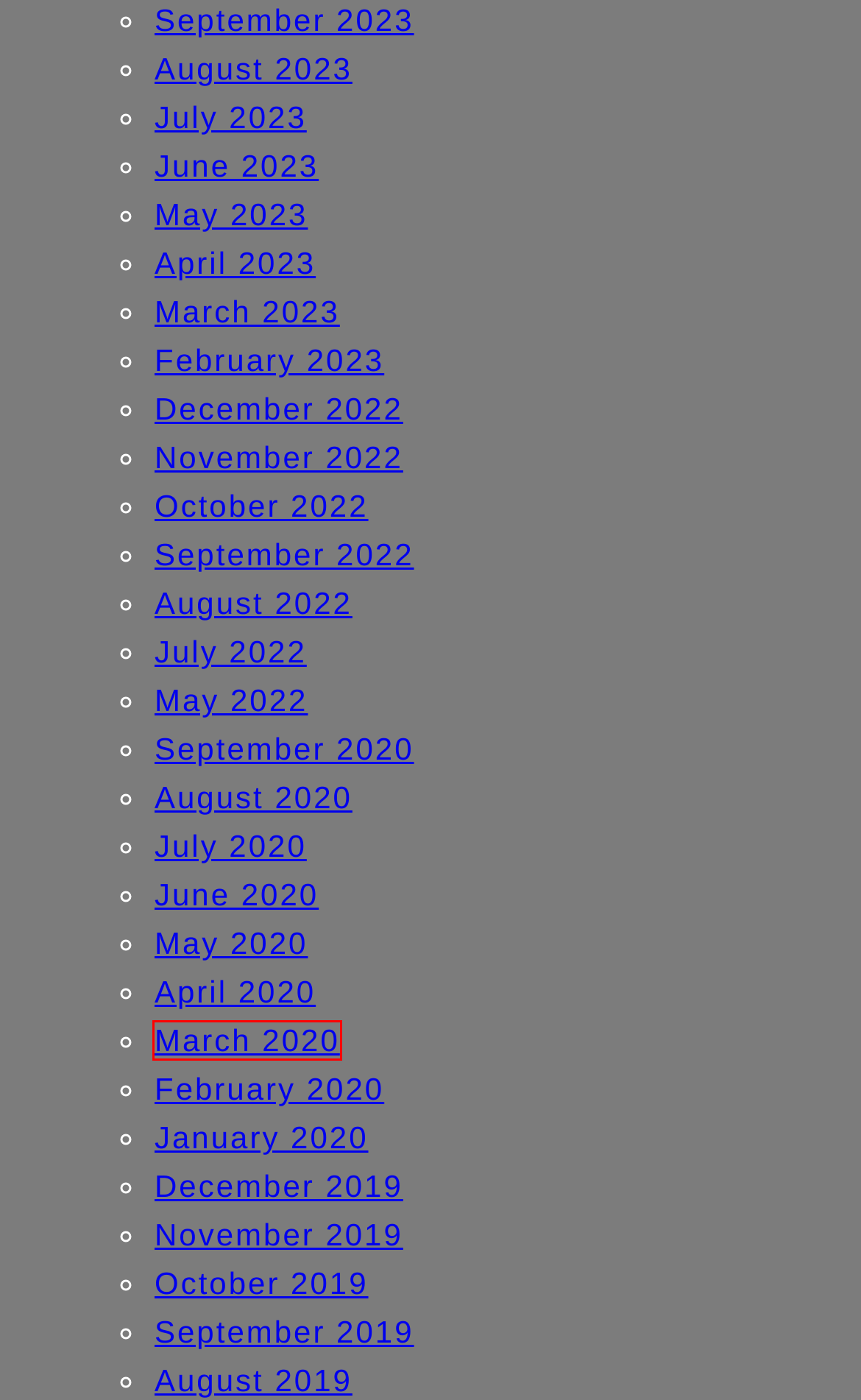You have a screenshot showing a webpage with a red bounding box highlighting an element. Choose the webpage description that best fits the new webpage after clicking the highlighted element. The descriptions are:
A. August  |  2020  |  Union Manor Apartments
B. December  |  2019  |  Union Manor Apartments
C. August  |  2022  |  Union Manor Apartments
D. December  |  2022  |  Union Manor Apartments
E. July  |  2023  |  Union Manor Apartments
F. March  |  2020  |  Union Manor Apartments
G. July  |  2022  |  Union Manor Apartments
H. April  |  2020  |  Union Manor Apartments

F